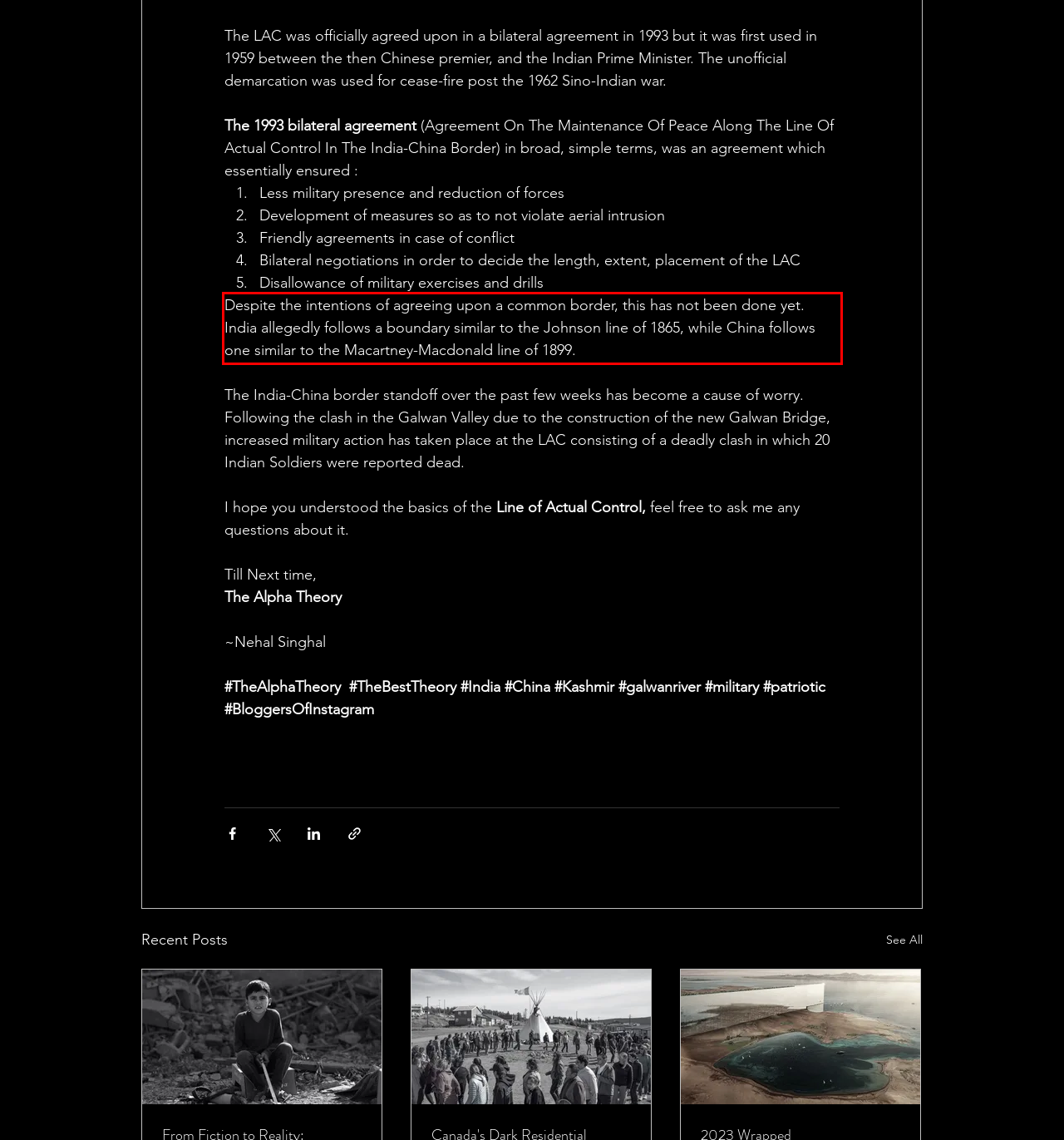You are given a screenshot of a webpage with a UI element highlighted by a red bounding box. Please perform OCR on the text content within this red bounding box.

Despite the intentions of agreeing upon a common border, this has not been done yet. India allegedly follows a boundary similar to the Johnson line of 1865, while China follows one similar to the Macartney-Macdonald line of 1899.